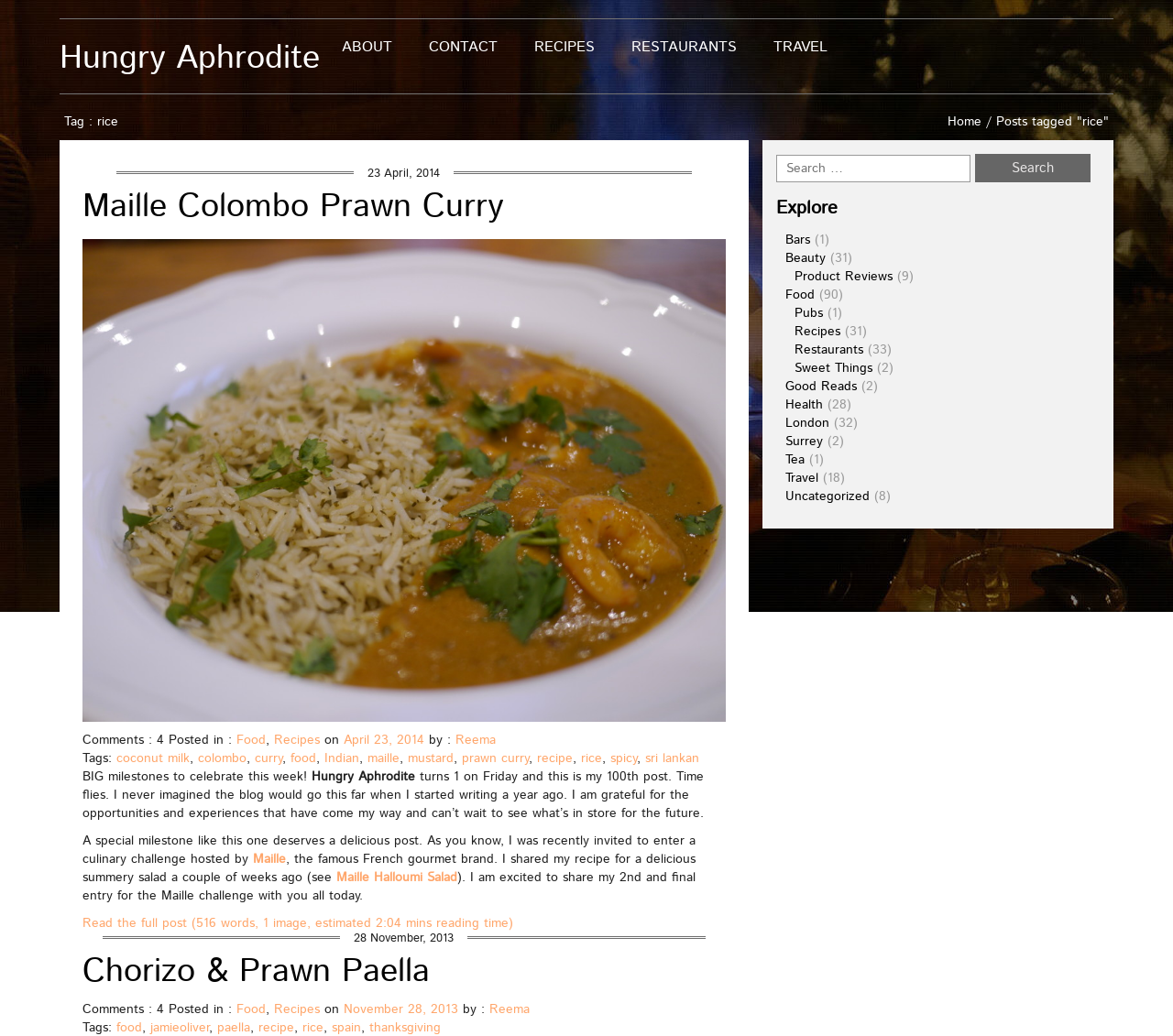How many comments are there on the article 'Maille Colombo Prawn Curry'?
Please ensure your answer is as detailed and informative as possible.

I looked at the article 'Maille Colombo Prawn Curry' and found that there are 4 comments on it.